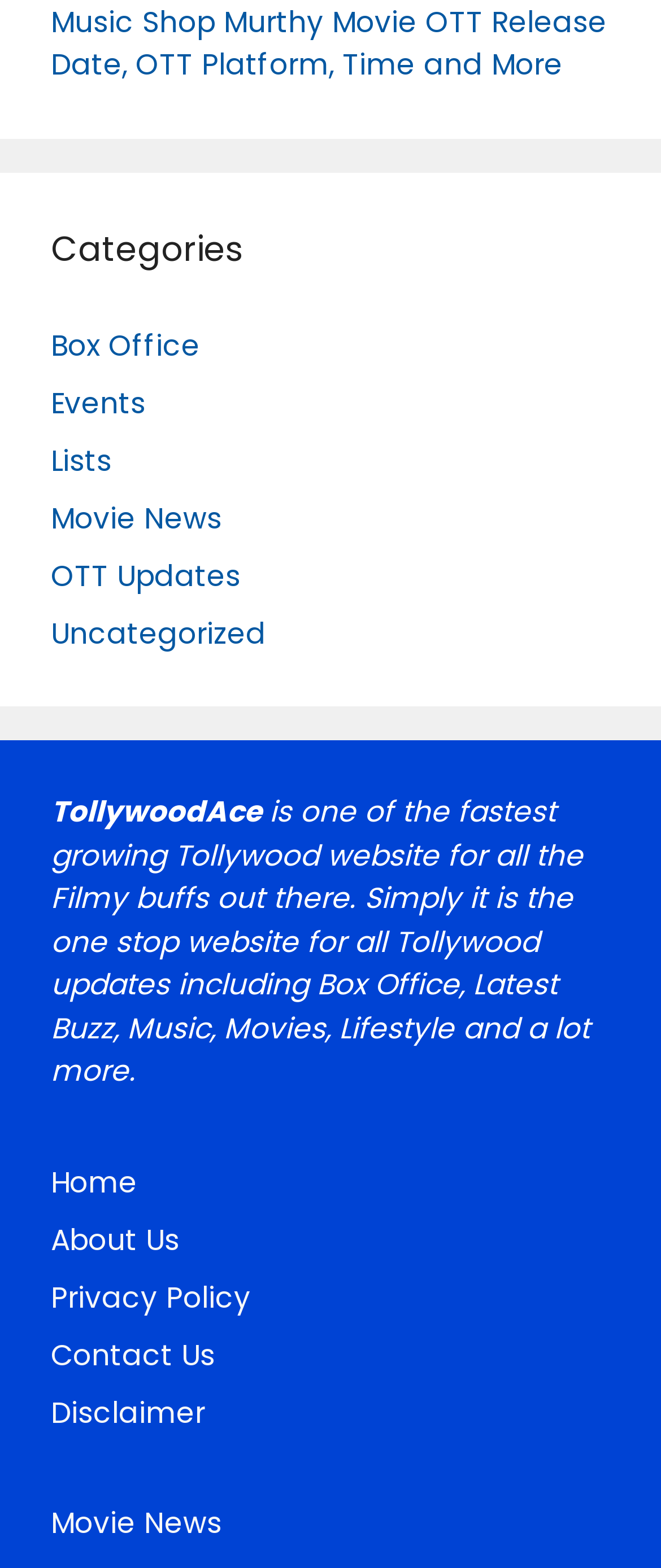With reference to the image, please provide a detailed answer to the following question: What is the name of the website?

The name of the website can be found in the StaticText element with the text 'TollywoodAce' located at the top of the webpage.